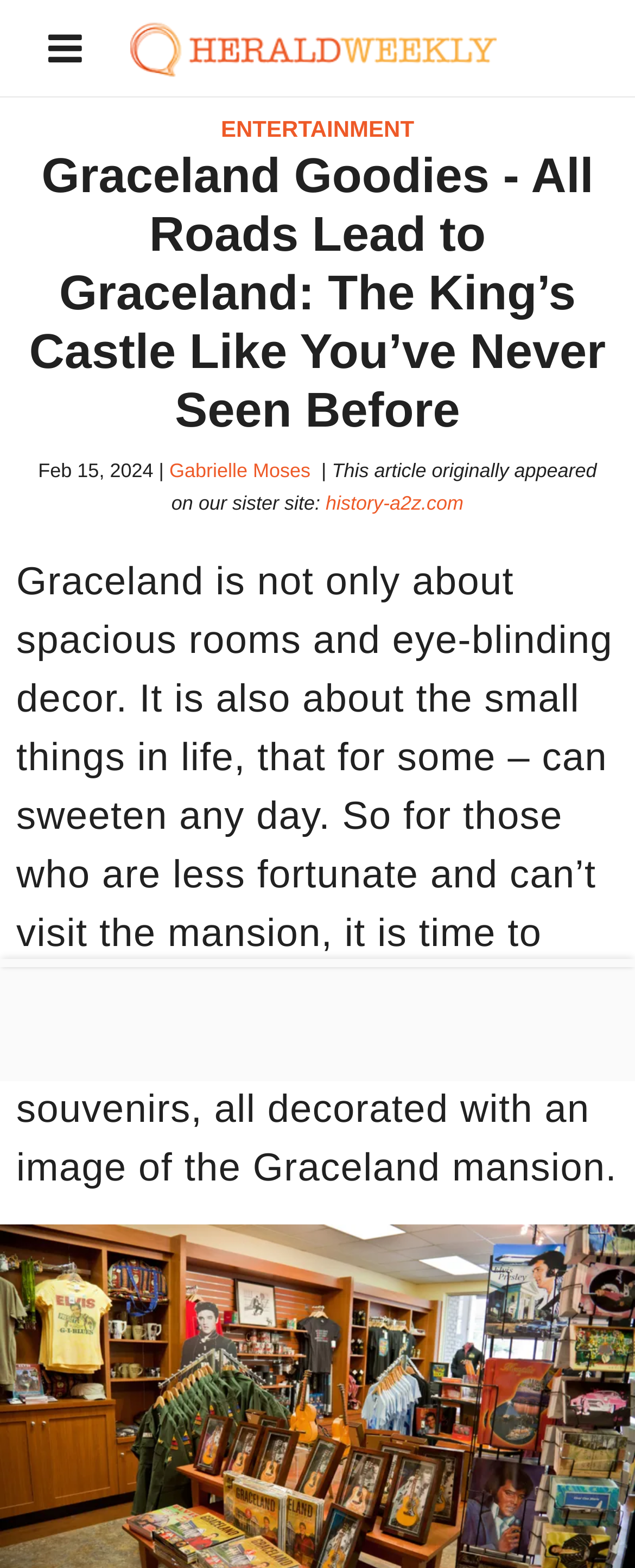Reply to the question with a single word or phrase:
What is the sister site of this website?

history-a2z.com